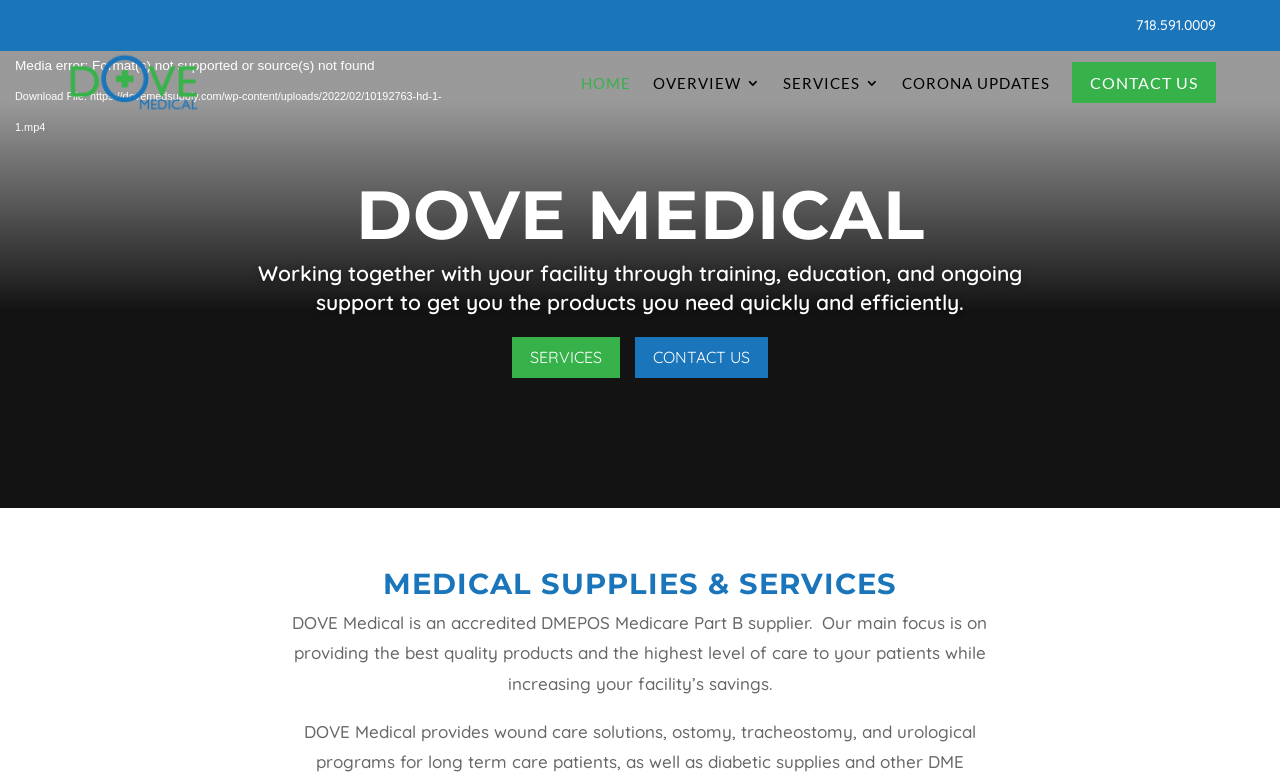Find the bounding box coordinates of the element to click in order to complete the given instruction: "Click HOME."

[0.454, 0.064, 0.493, 0.147]